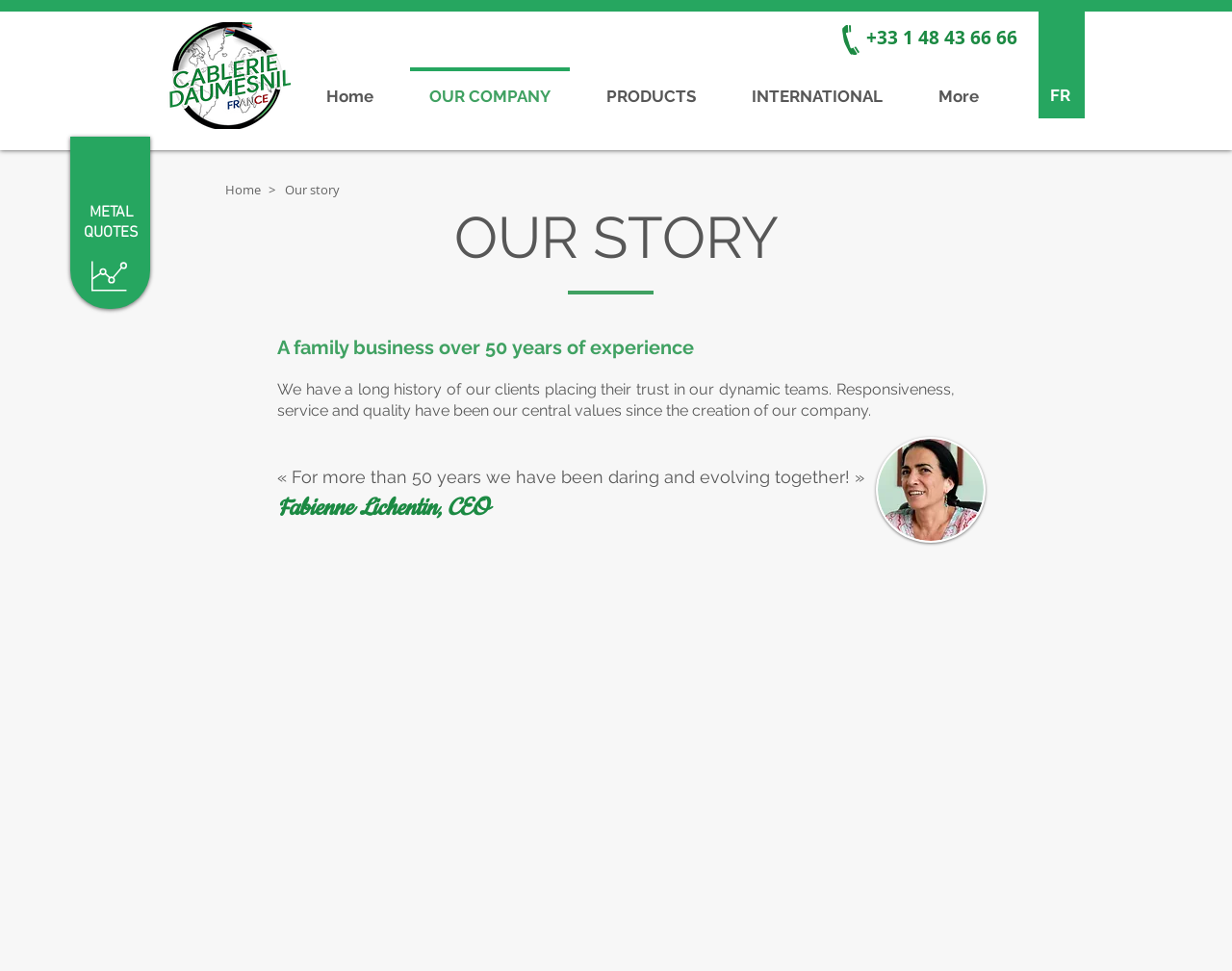What is the company's phone number?
Give a one-word or short phrase answer based on the image.

+33 1 48 43 66 66